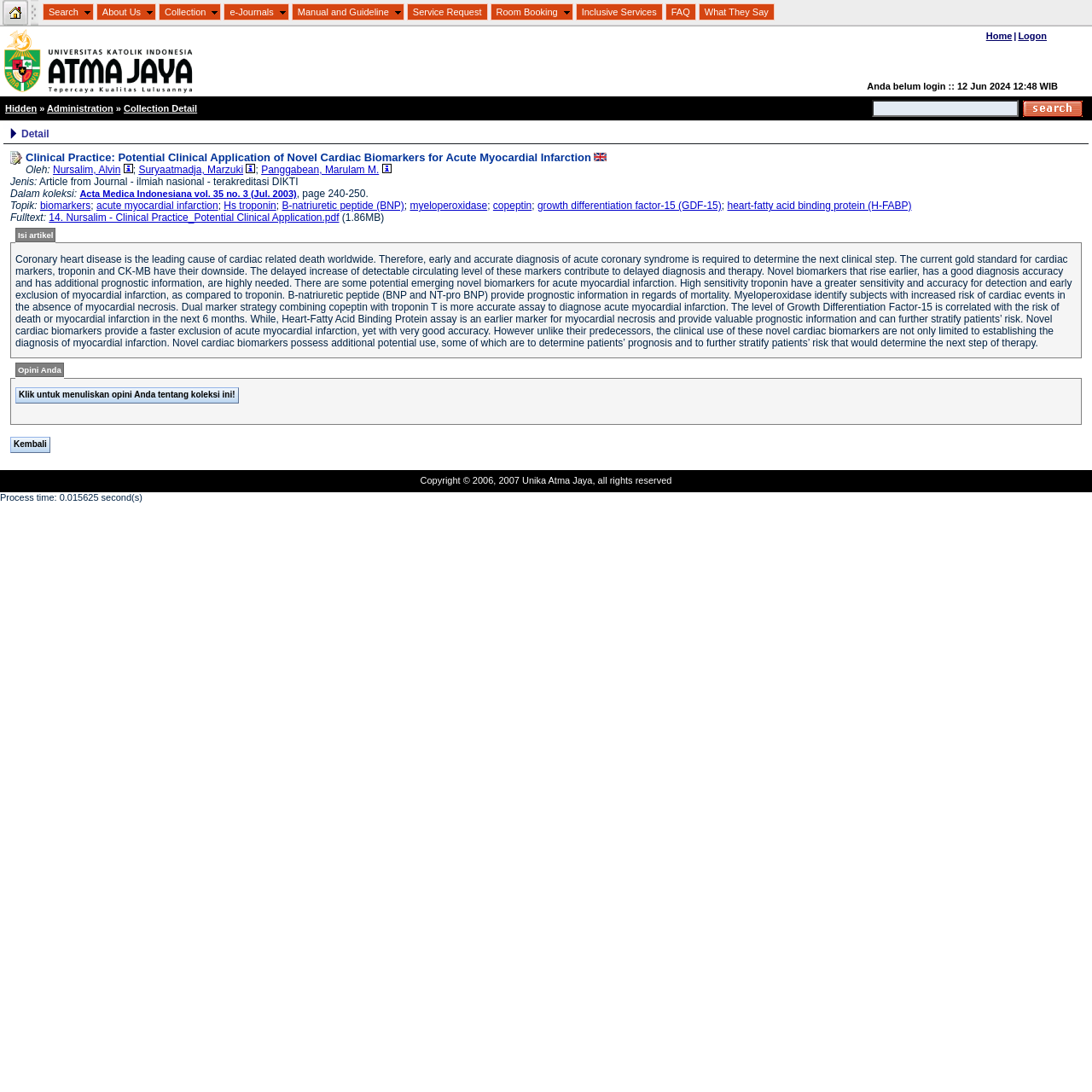What is the purpose of the textbox on the top right corner?
Please give a detailed answer to the question using the information shown in the image.

The textbox is located next to a 'Search' link and an image of a magnifying glass, indicating that it is a search box where users can input keywords to search for something.